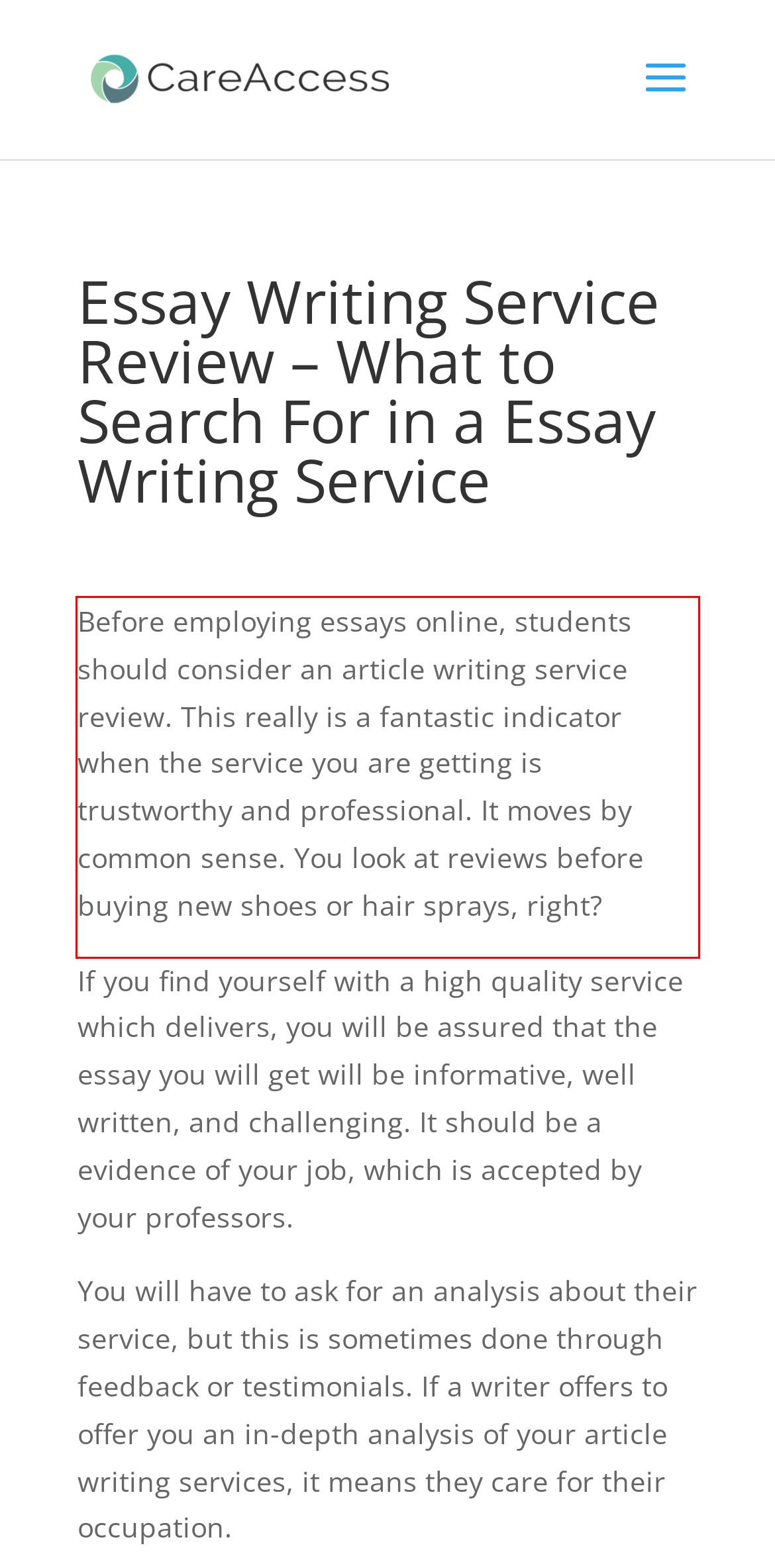Given the screenshot of the webpage, identify the red bounding box, and recognize the text content inside that red bounding box.

Before employing essays online, students should consider an article writing service review. This really is a fantastic indicator when the service you are getting is trustworthy and professional. It moves by common sense. You look at reviews before buying new shoes or hair sprays, right?